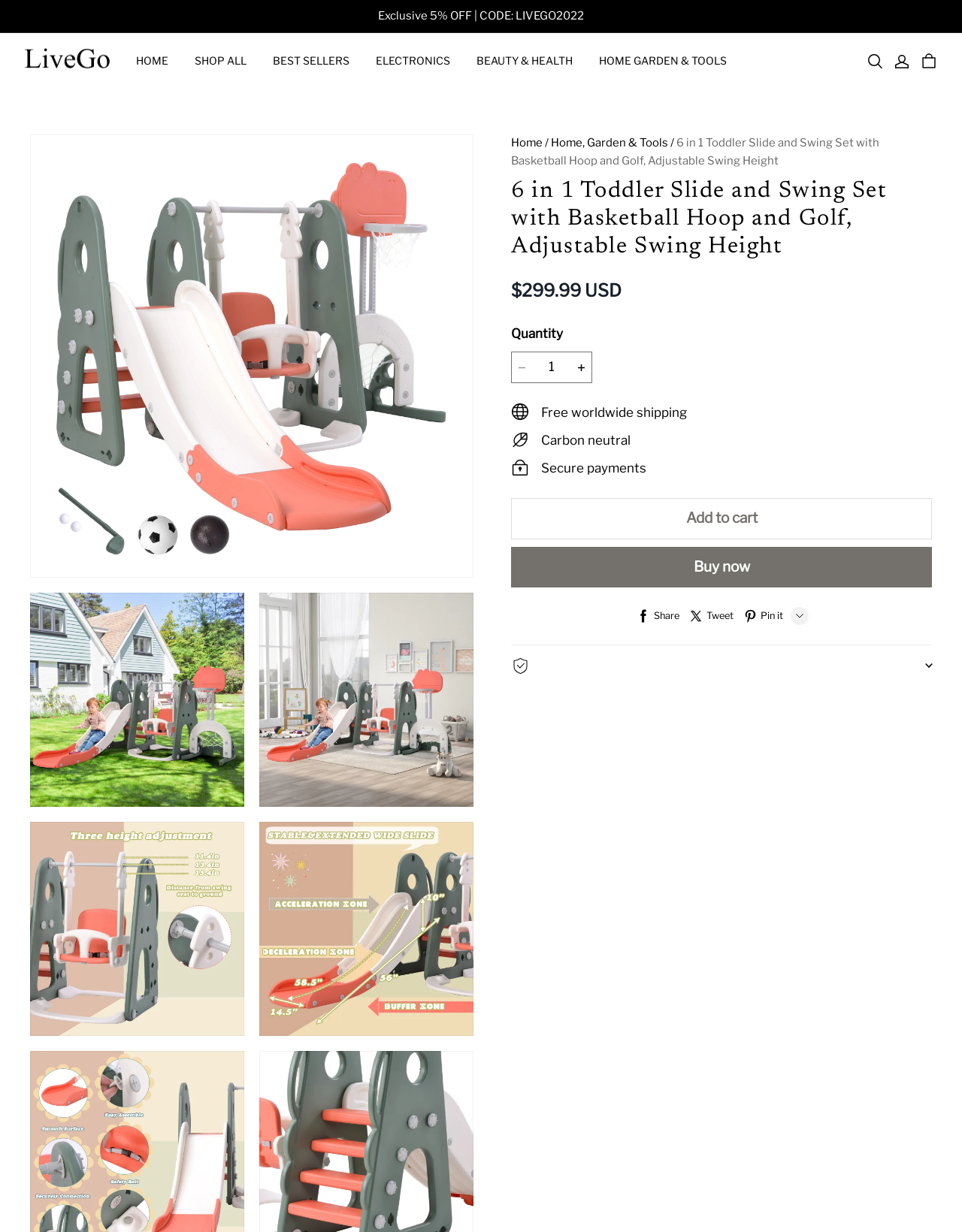Pinpoint the bounding box coordinates of the element to be clicked to execute the instruction: "Click on the 'HOME' link".

[0.129, 0.033, 0.188, 0.066]